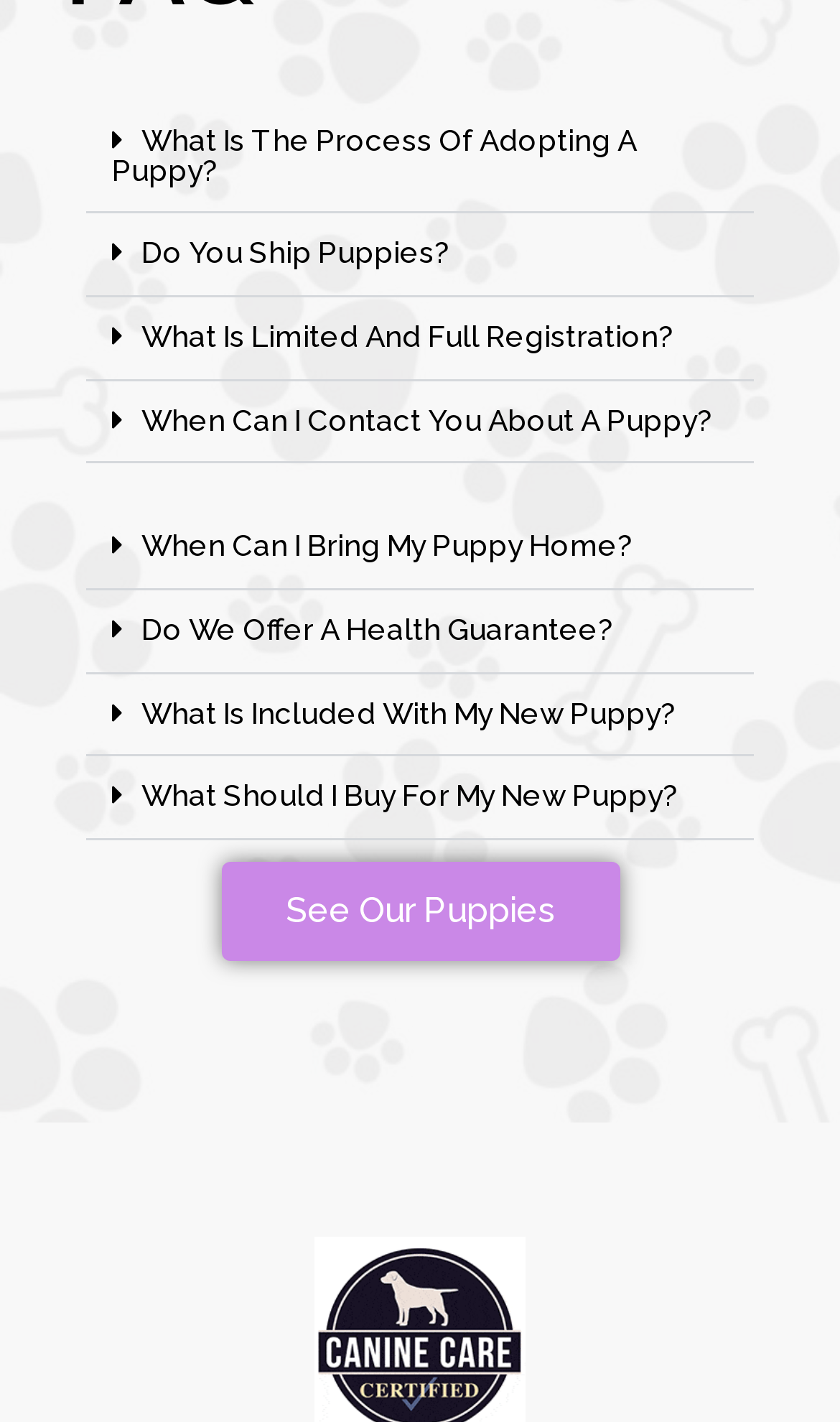Can you pinpoint the bounding box coordinates for the clickable element required for this instruction: "Subscribe to the newsletter"? The coordinates should be four float numbers between 0 and 1, i.e., [left, top, right, bottom].

None